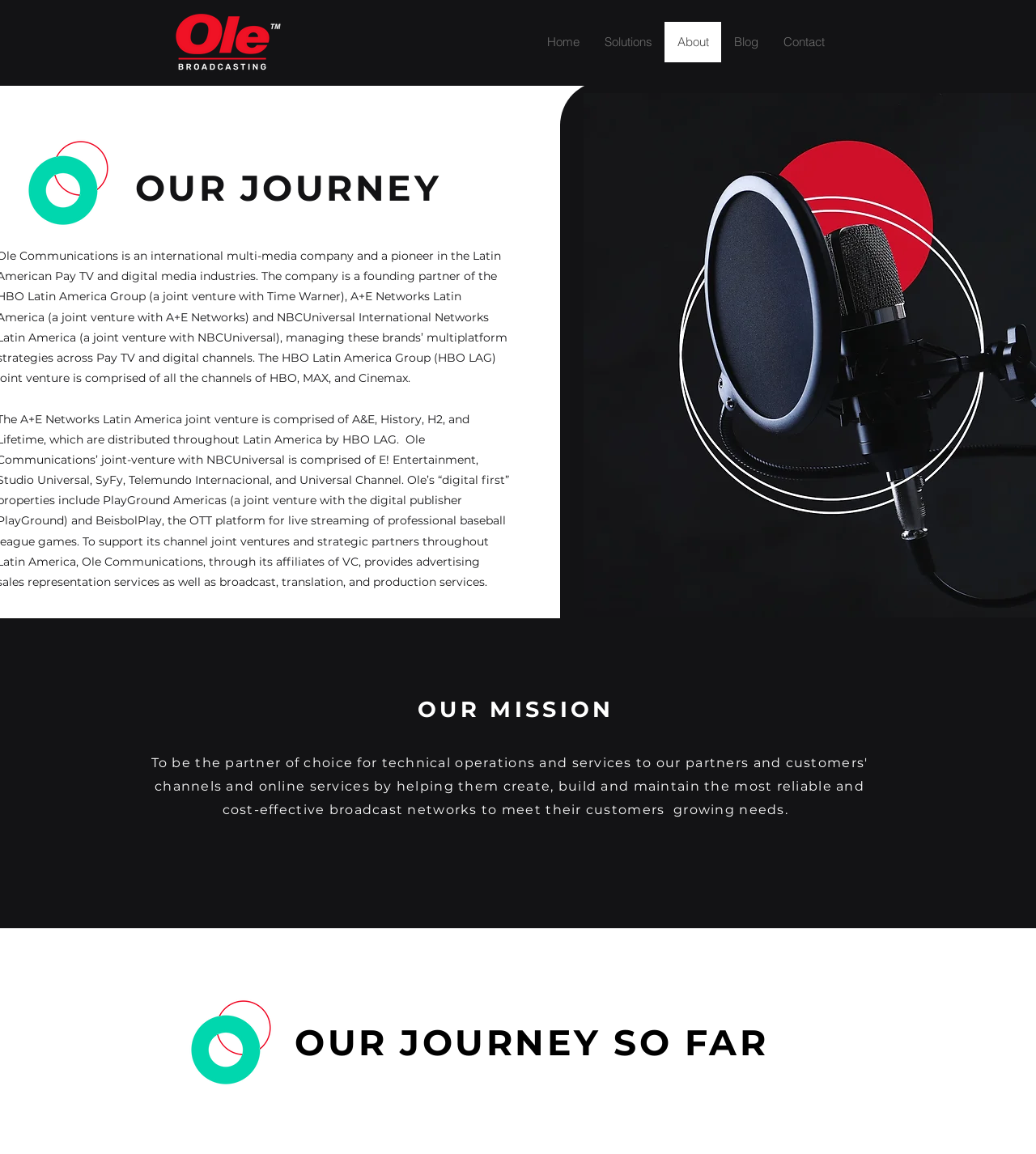Please provide a one-word or phrase answer to the question: 
What is the theme of the images on this webpage?

Circles with blue and red lines